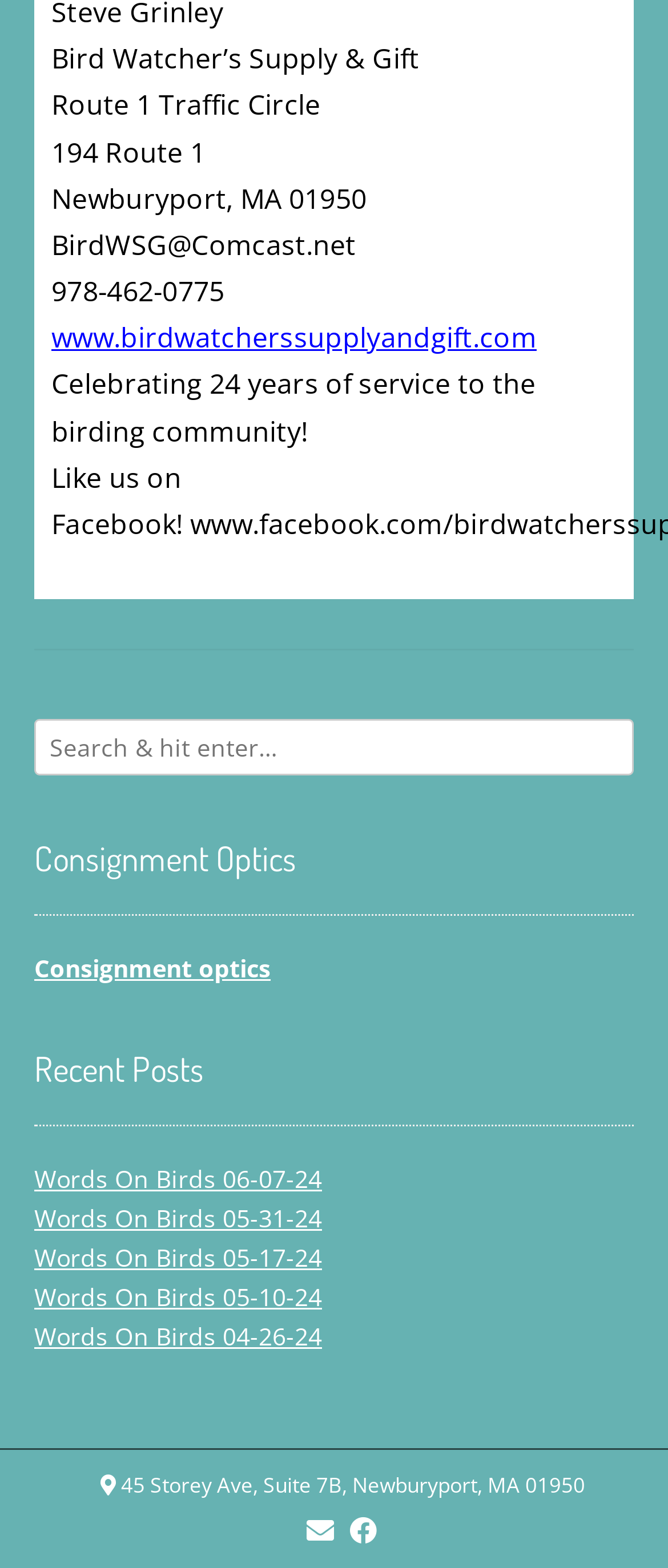Locate the bounding box coordinates of the area you need to click to fulfill this instruction: 'Visit Consignment Optics page'. The coordinates must be in the form of four float numbers ranging from 0 to 1: [left, top, right, bottom].

[0.051, 0.607, 0.405, 0.628]